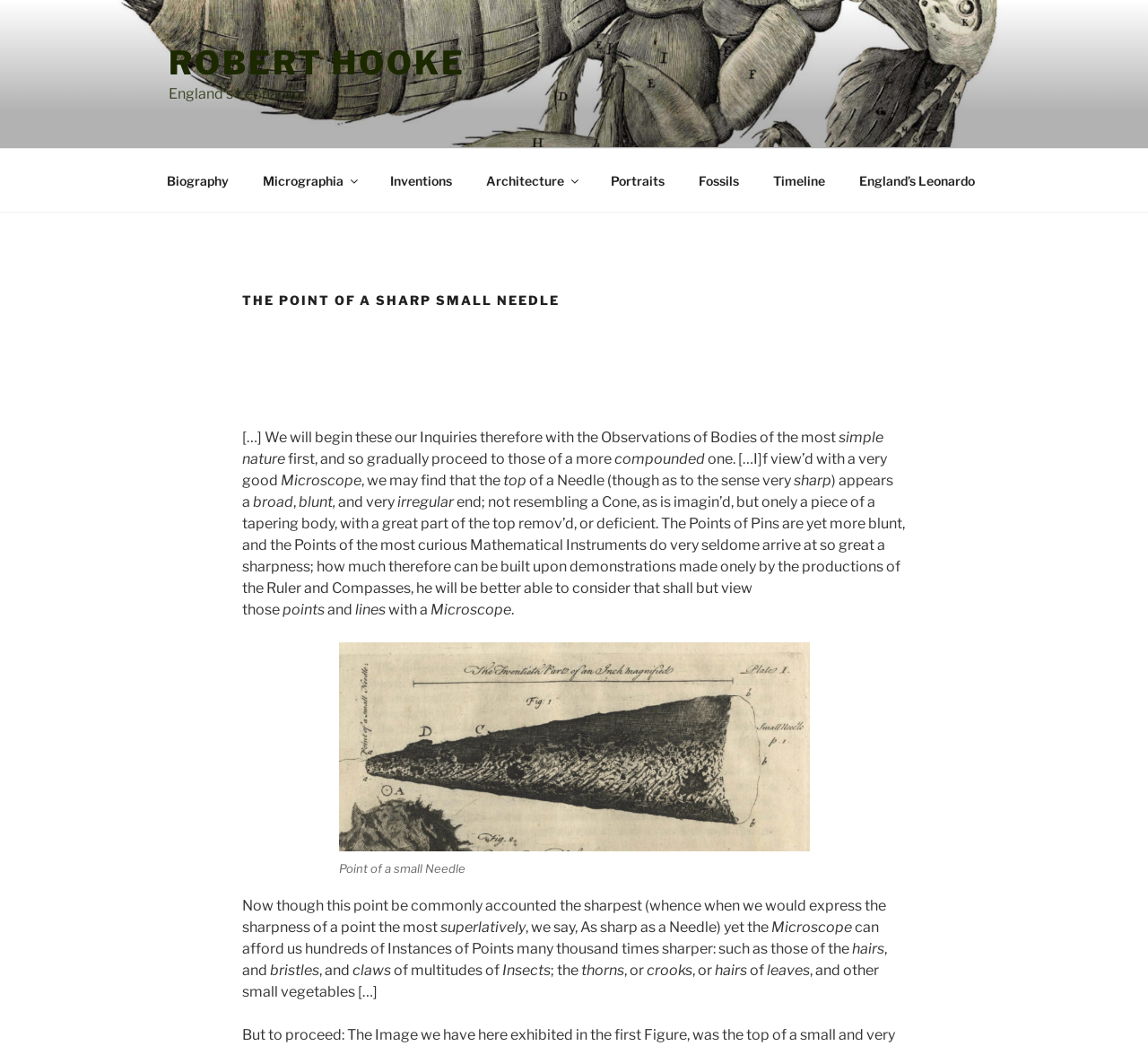Who is the main subject of this webpage?
Look at the image and respond with a single word or a short phrase.

Robert Hooke